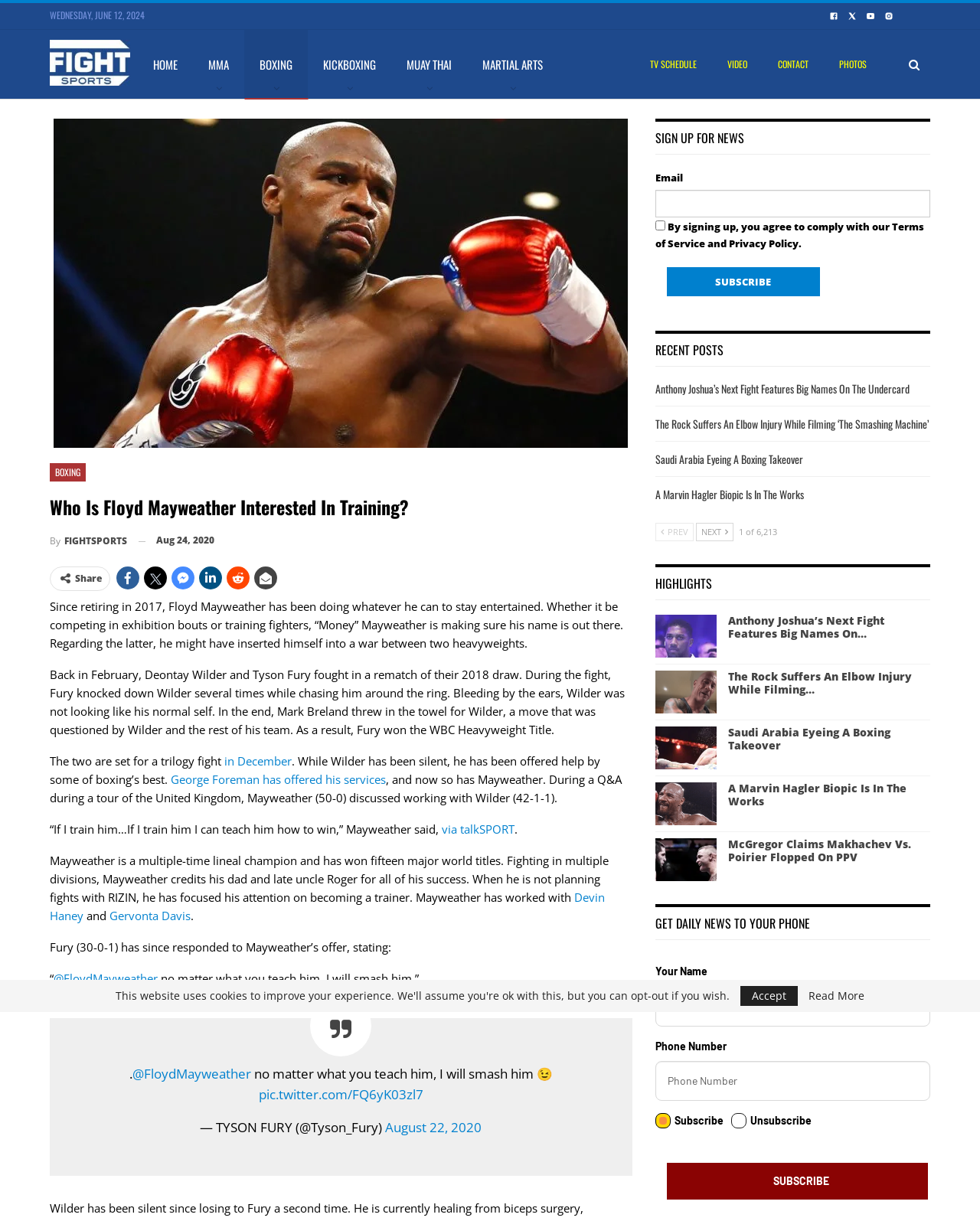Provide a one-word or short-phrase response to the question:
Who is the author of the article?

FIGHTSPORTS